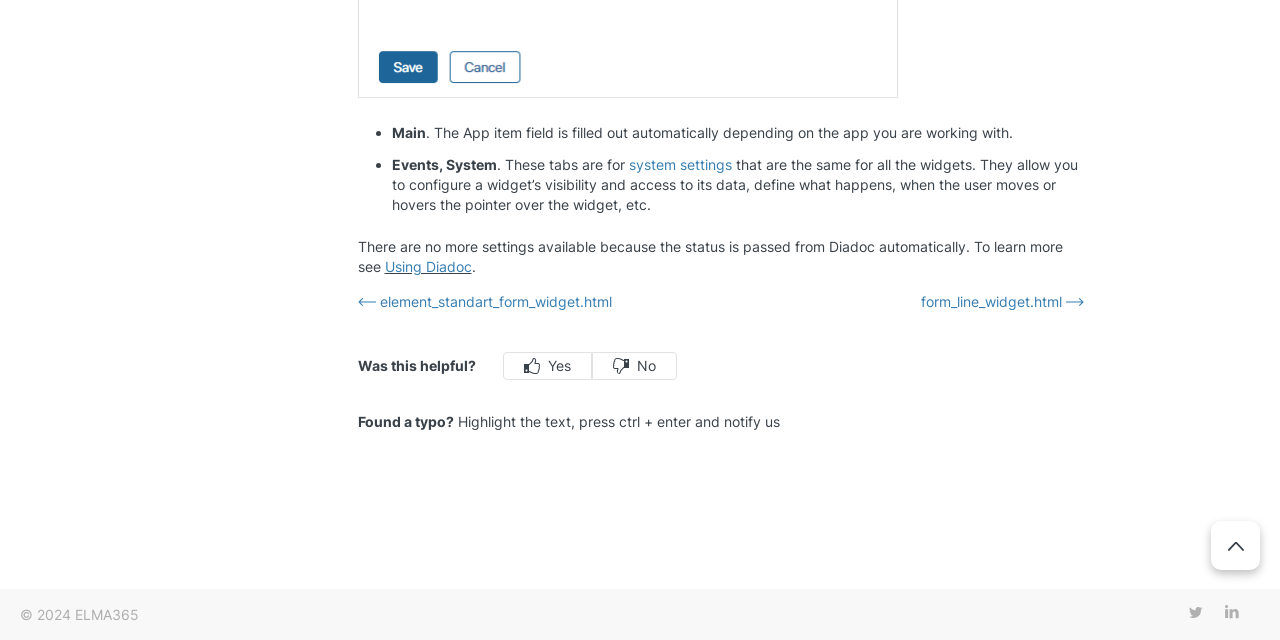Return the bounding box coordinates of the UI element that corresponds to this description: "Lifestyle". The coordinates must be given as four float numbers in the range of 0 and 1, [left, top, right, bottom].

None